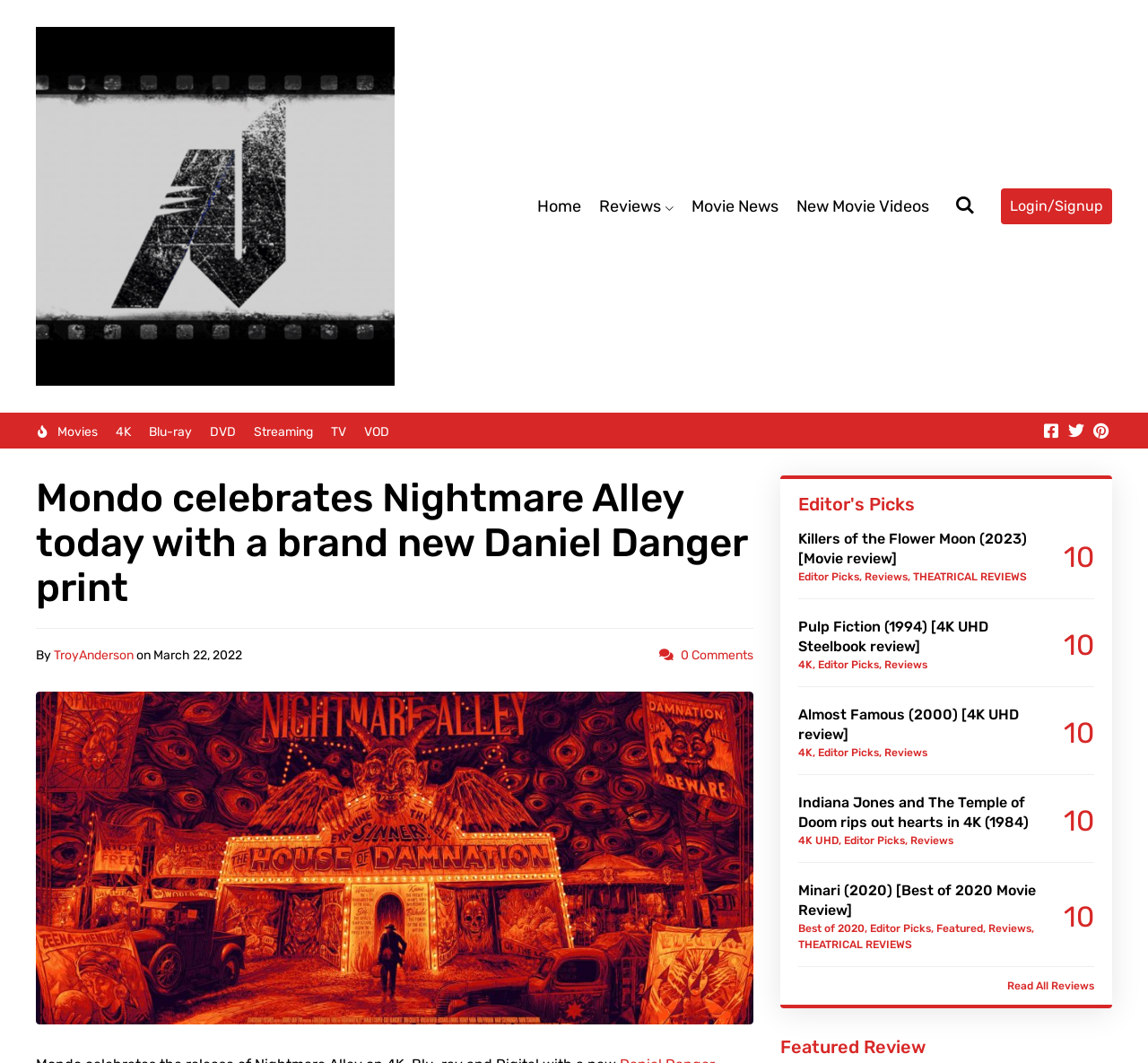Explain the webpage's layout and main content in detail.

The webpage is about a movie news and review website. At the top left, there is a logo image of "cropped-newavlogo.png" with a link to the homepage. Below the logo, there are several navigation links, including "Home", "Reviews", "Movie News", "New Movie Videos", and "Login/Signup". 

On the top right, there are social media links to Facebook, Twitter, and Pinterest. 

The main content of the webpage is an article about Mondo celebrating the release of Nightmare Alley on 4K, Blu-ray, and Digital with a new Daniel Danger print. The article title is "Mondo celebrates Nightmare Alley today with a brand new Daniel Danger print" and is written by TroyAnderson. The article has a large image below the title.

Below the article, there are several editor's picks and reviews of movies, including "Killers of the Flower Moon (2023)", "Pulp Fiction (1994) [4K UHD Steelbook review]", "Almost Famous (2000) [4K UHD review]", "Indiana Jones and The Temple of Doom rips out hearts in 4K (1984)", and "Minari (2020) [Best of 2020 Movie Review]". Each review has a heading, a link to the review, and a rating of "10". 

On the right side of the webpage, there are links to different movie formats, including "Movies", "4K", "Blu-ray", "DVD", "Streaming", "TV", and "VOD". 

At the bottom of the webpage, there is a link to "Read All Reviews" and a featured review section.